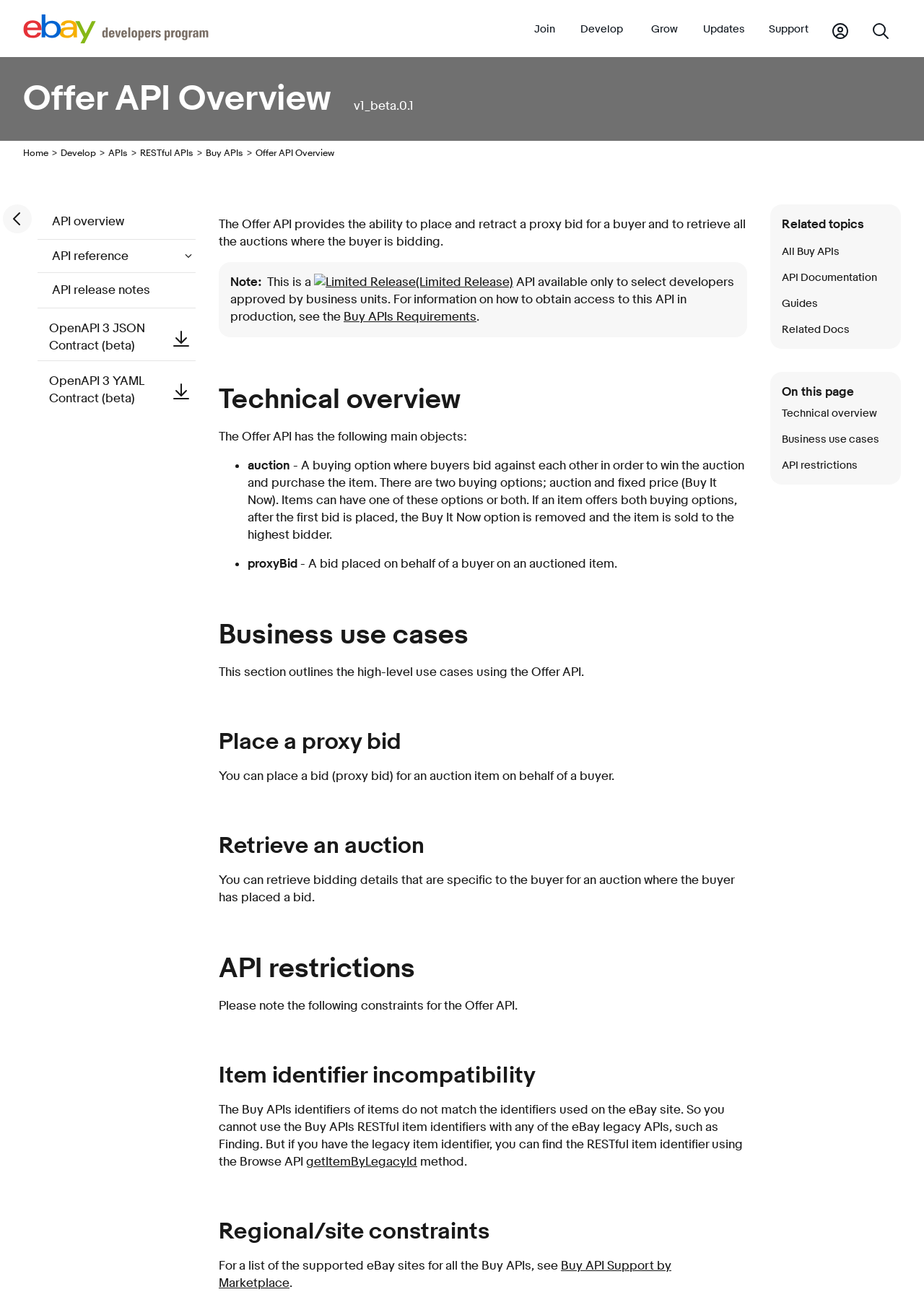Determine the bounding box coordinates of the region to click in order to accomplish the following instruction: "Search". Provide the coordinates as four float numbers between 0 and 1, specifically [left, top, right, bottom].

[0.938, 0.017, 0.969, 0.032]